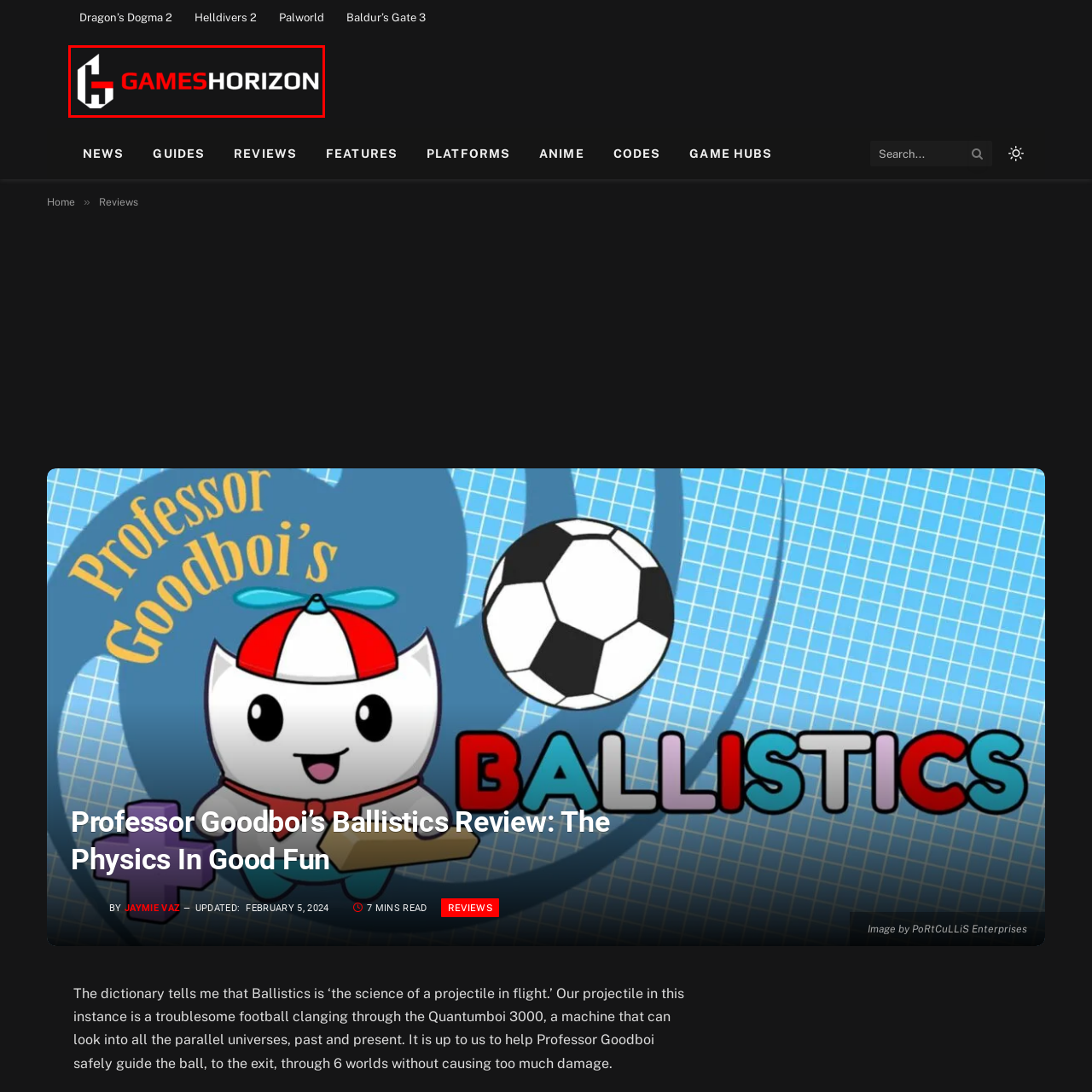Examine the section enclosed by the red box and give a brief answer to the question: What type of content does GamesHorizon focus on?

video game news, reviews, and guides